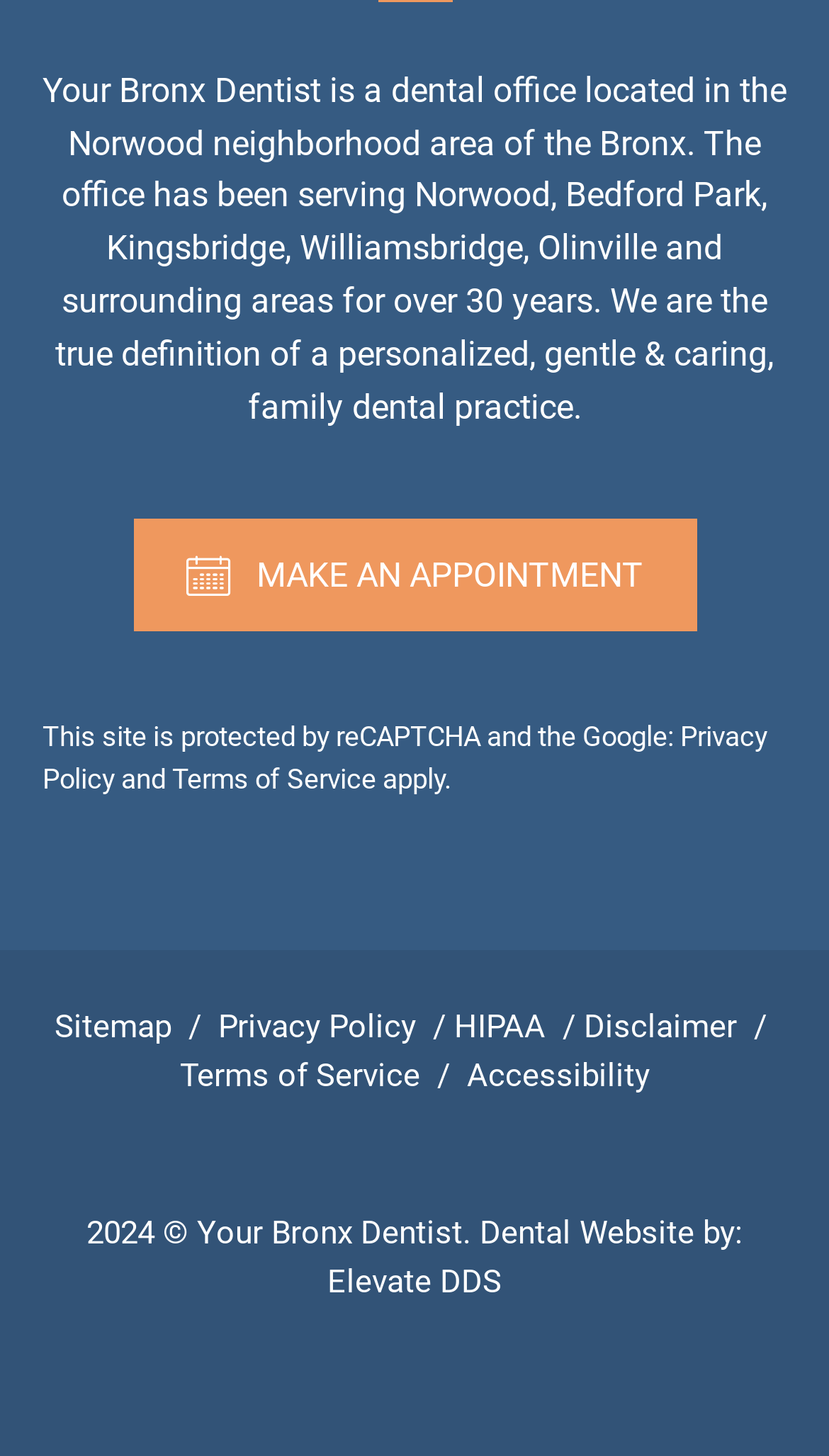Determine the bounding box coordinates for the area you should click to complete the following instruction: "View terms of service".

[0.217, 0.726, 0.506, 0.752]